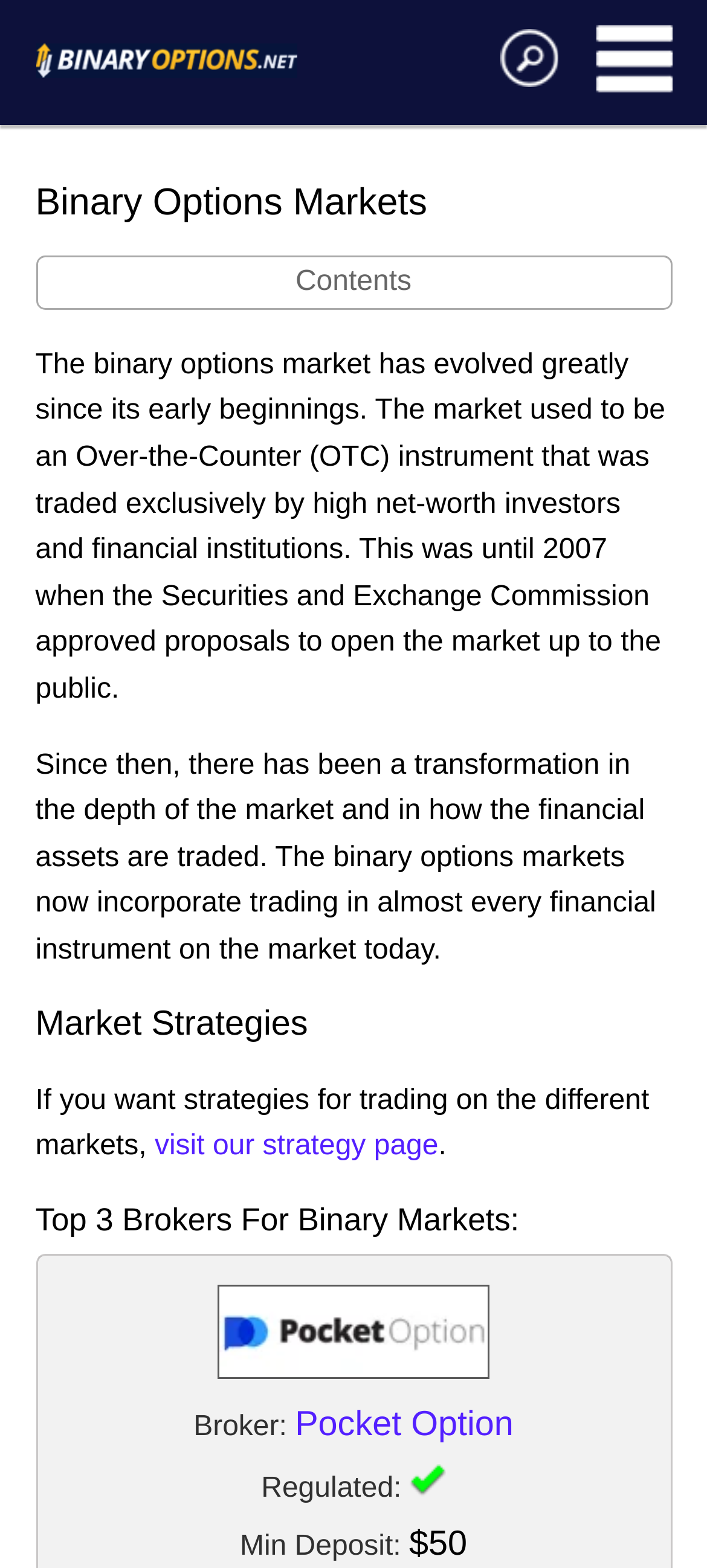Analyze the image and deliver a detailed answer to the question: What is the main topic of this webpage?

Based on the webpage's content, including the heading 'Binary Options Markets' and the various links and texts related to binary options, it is clear that the main topic of this webpage is binary options markets.